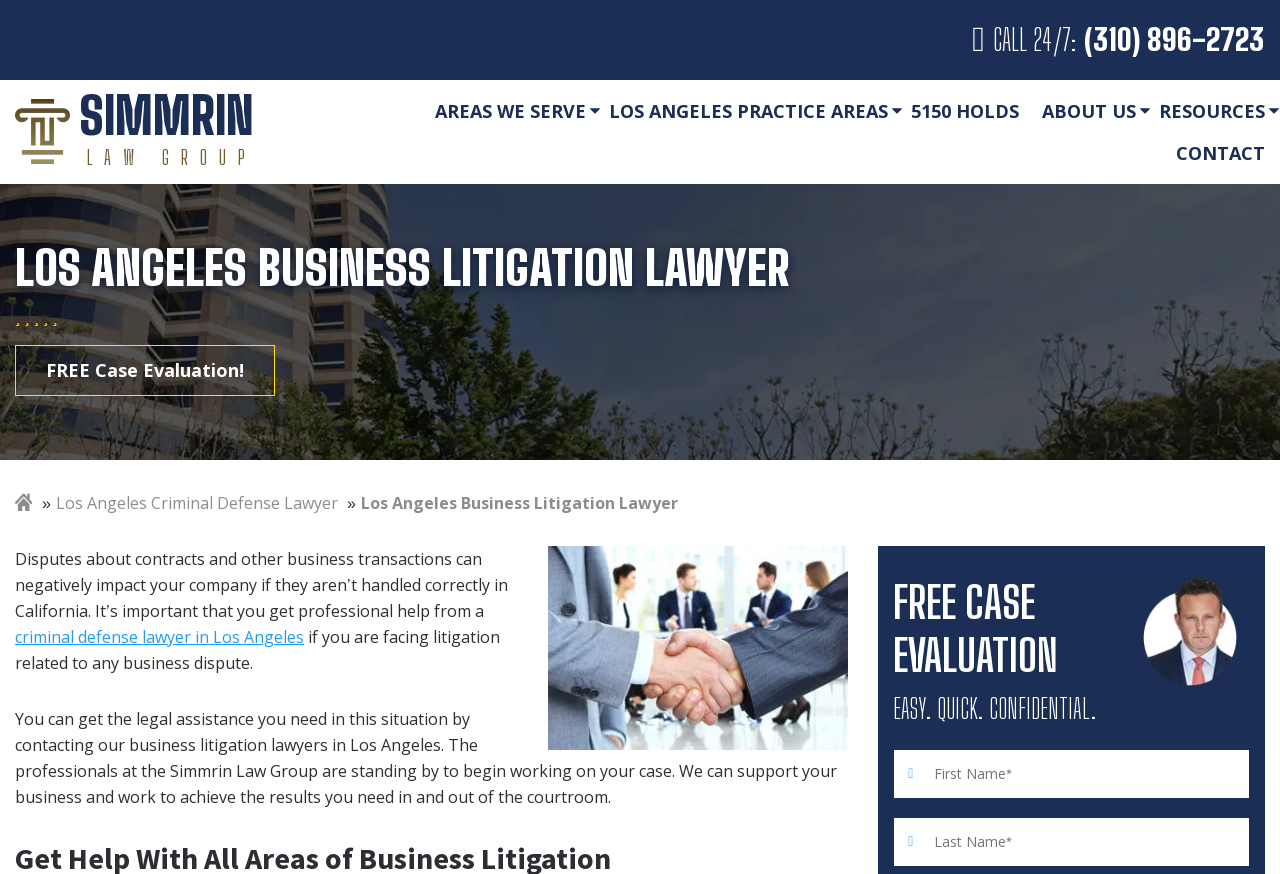Pinpoint the bounding box coordinates of the clickable area necessary to execute the following instruction: "Get a free case evaluation". The coordinates should be given as four float numbers between 0 and 1, namely [left, top, right, bottom].

[0.012, 0.395, 0.215, 0.454]